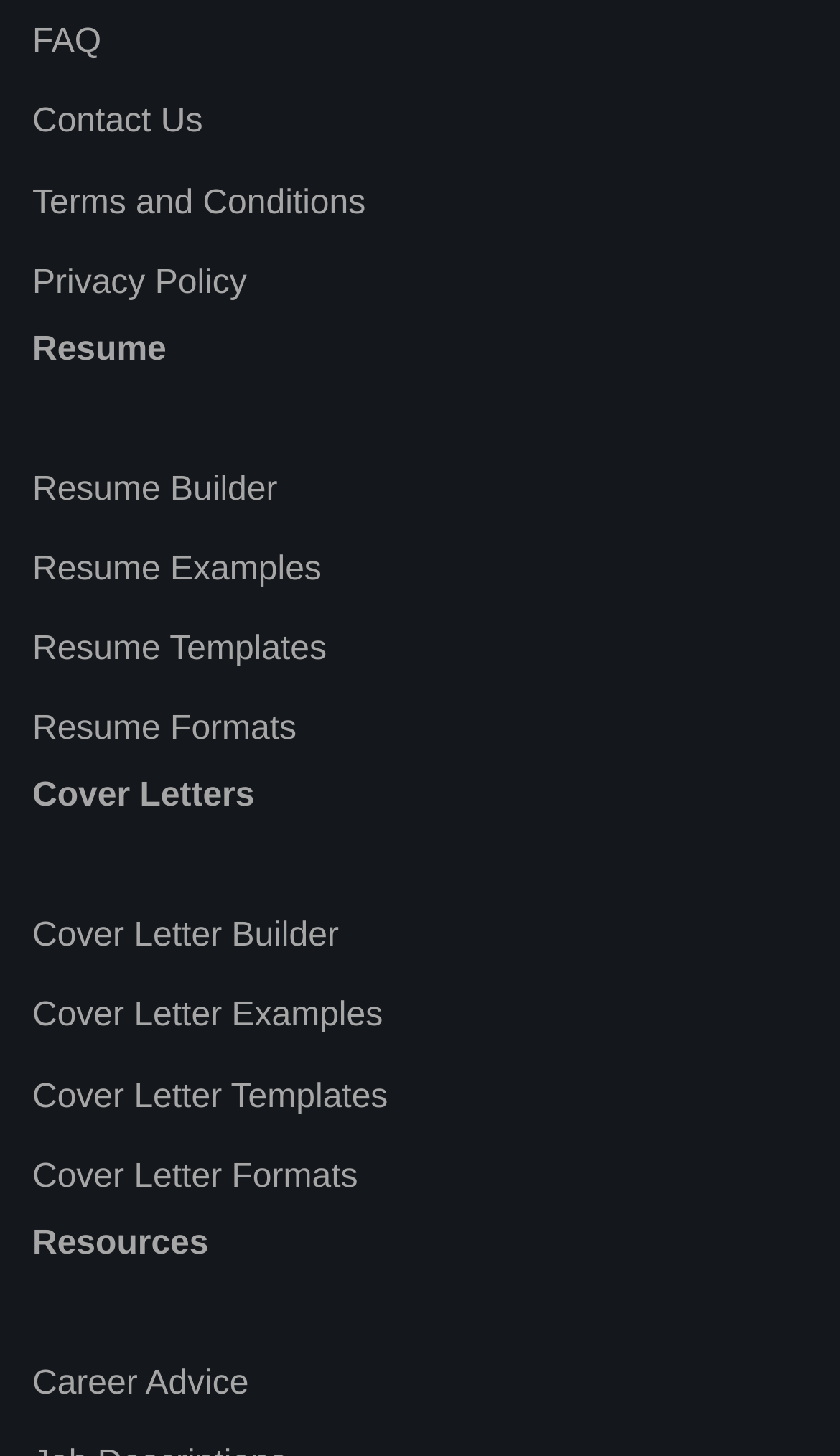Use a single word or phrase to answer the question:
What is the main category of the webpage?

Resume and Cover Letters